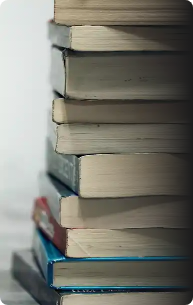Please reply with a single word or brief phrase to the question: 
What is the theme of the narrative 'Not All About You' by Delta Winters?

Romantic tale